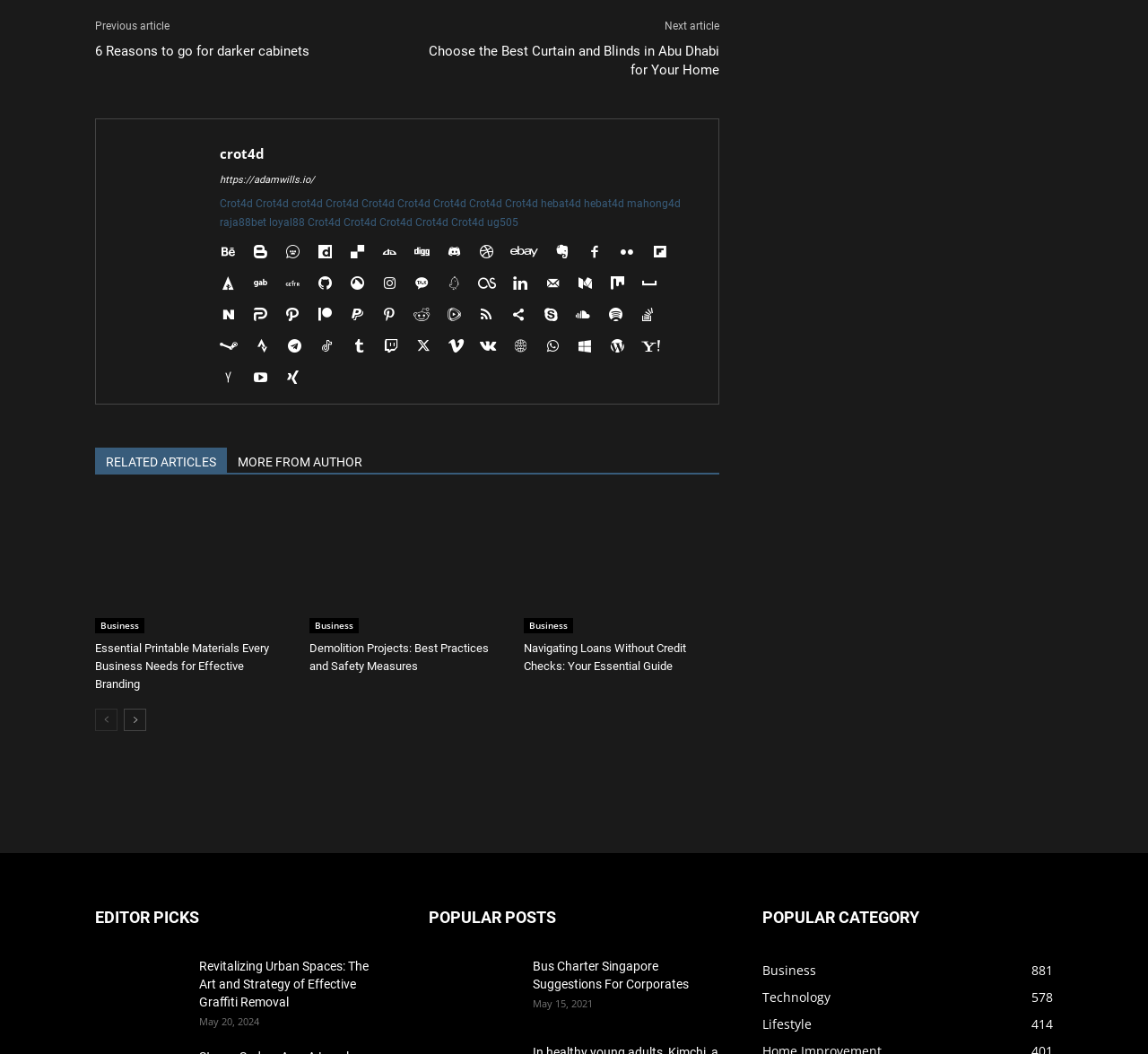Pinpoint the bounding box coordinates for the area that should be clicked to perform the following instruction: "Click on 'Crot4d'".

[0.191, 0.187, 0.22, 0.199]